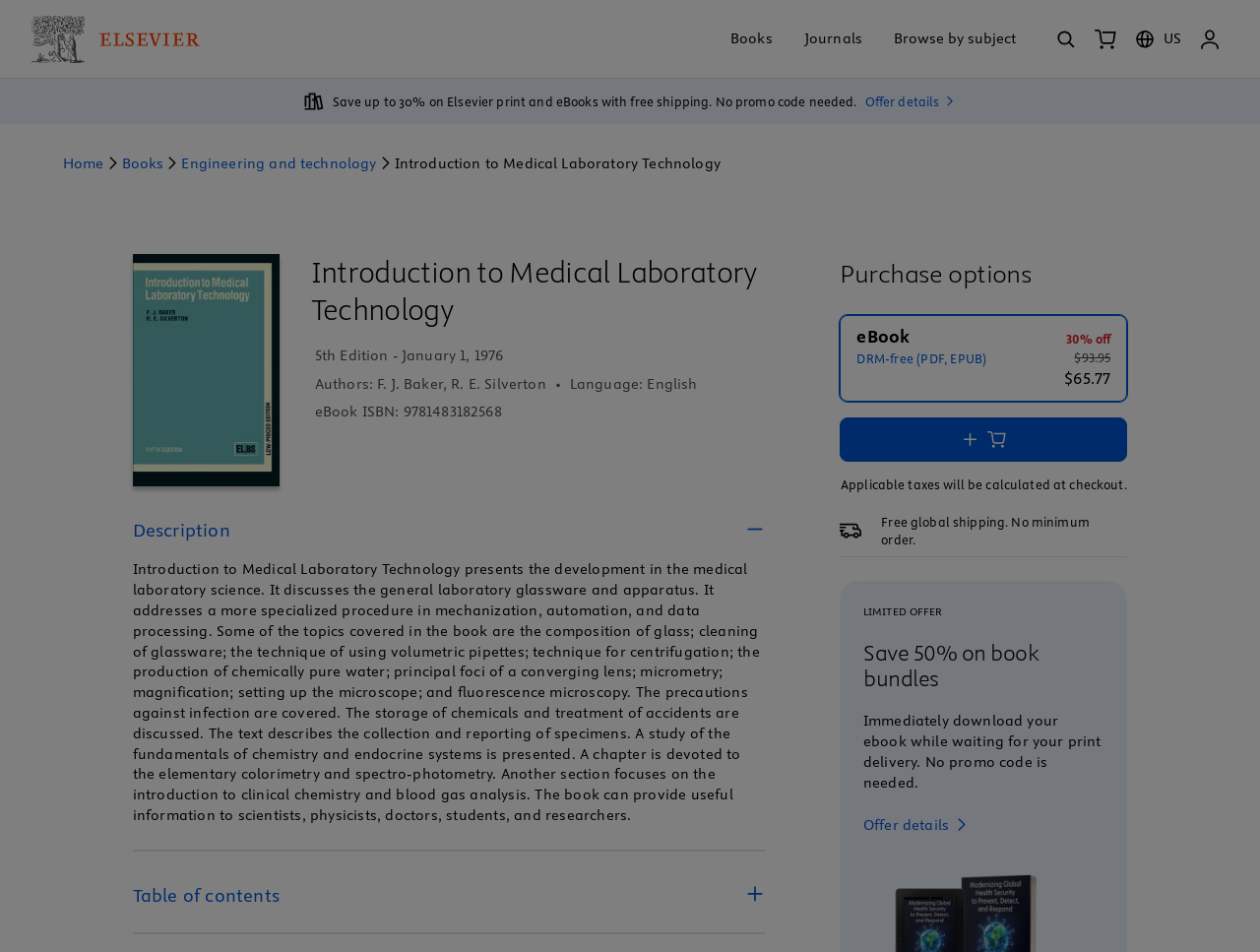What is the title of the book?
Provide an in-depth and detailed explanation in response to the question.

I found the title of the book by looking at the breadcrumbs navigation section, where it says 'Introduction to Medical Laboratory Technology' as the last breadcrumb. This title is also repeated in the heading section, which confirms that it is the title of the book.